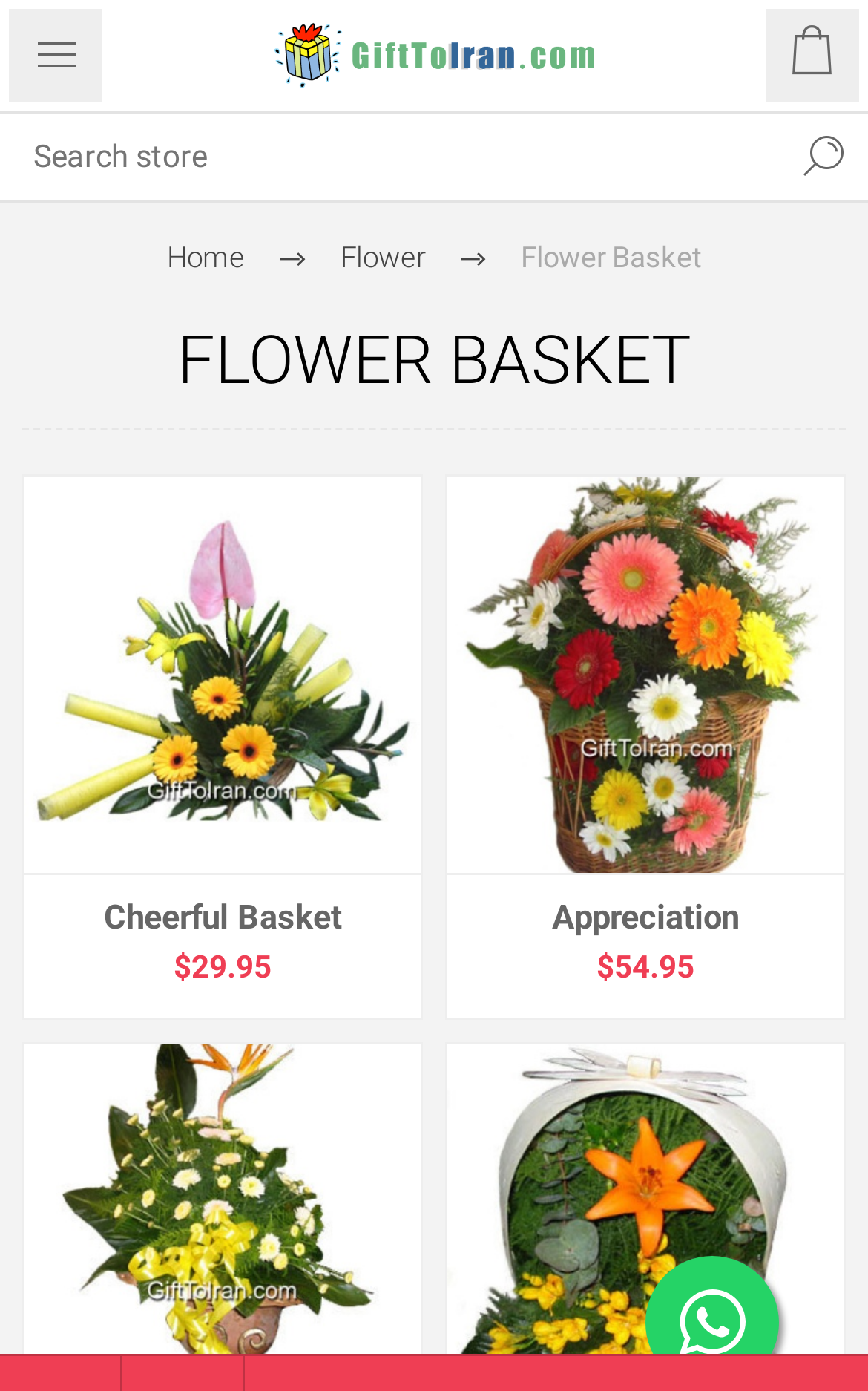What is the name of the first flower basket?
Please respond to the question with a detailed and well-explained answer.

I looked at the first flower basket displayed on the webpage and found its name to be 'Cheerful Basket', which is written in a heading element.